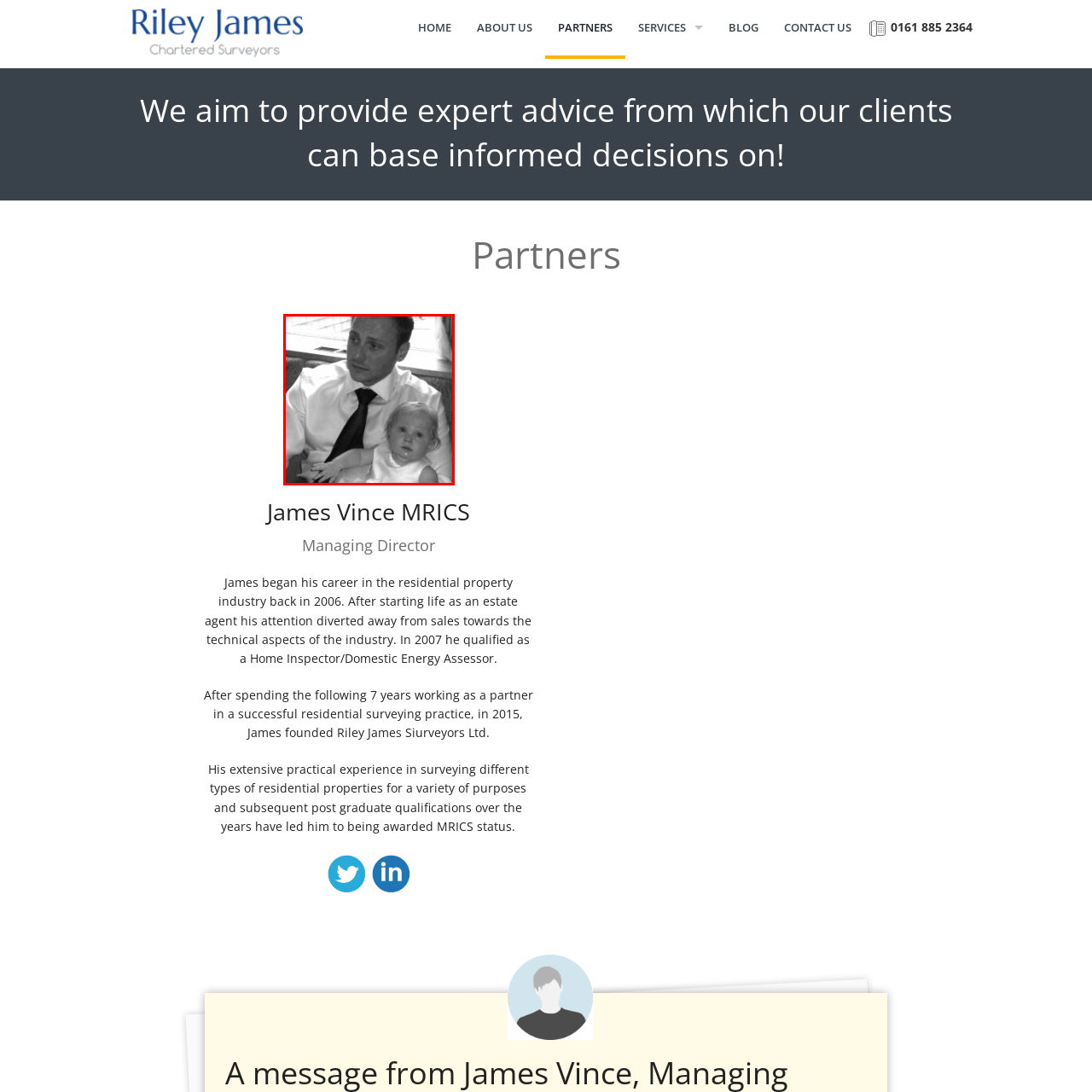What is the child looking at?
Direct your attention to the area of the image outlined in red and provide a detailed response based on the visual information available.

According to the caption, the child is looking directly at the camera with a curious expression, suggesting that the child is aware of the photographer's presence and is engaging with the camera.